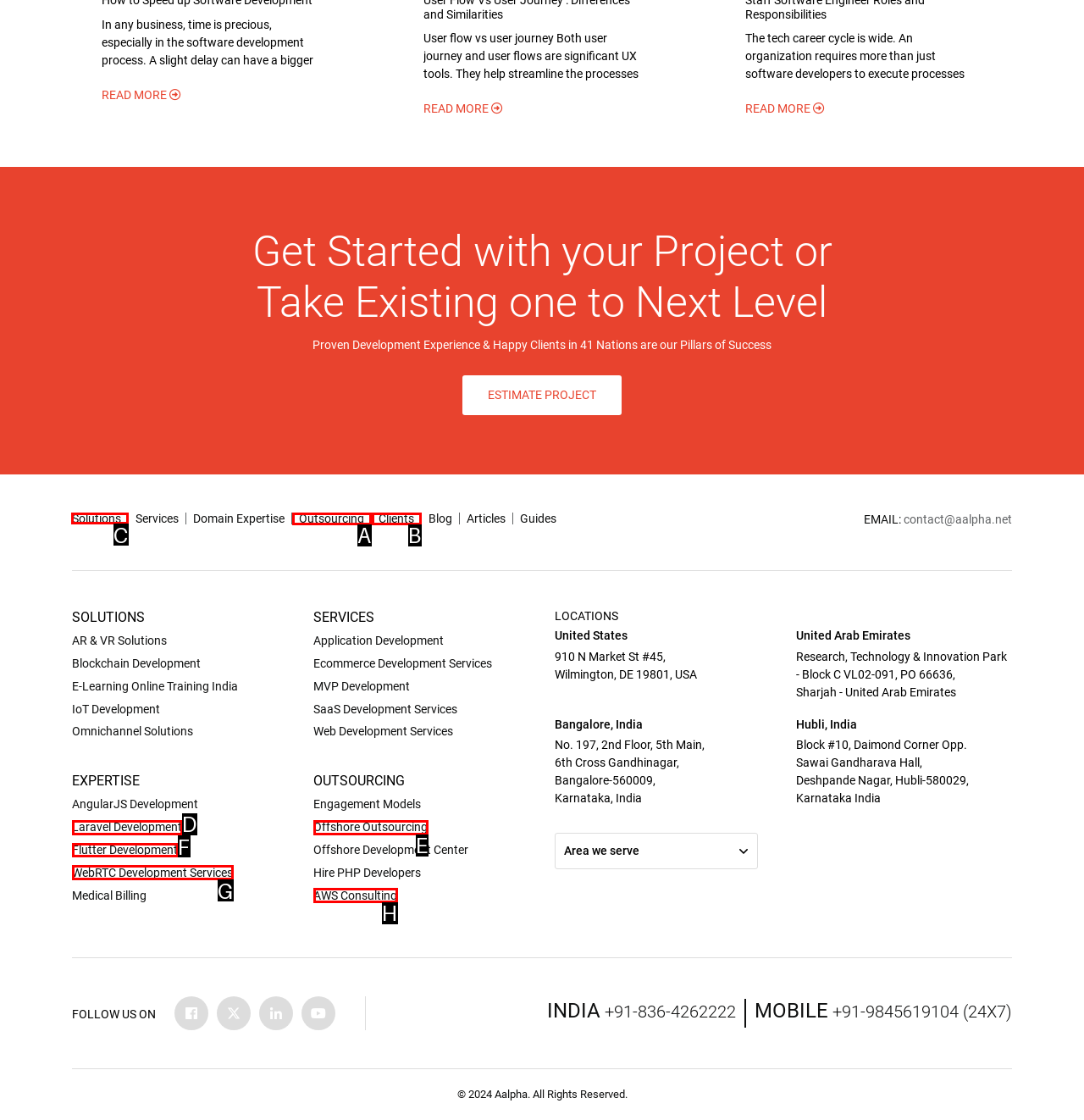From the given options, choose the one to complete the task: Explore solutions
Indicate the letter of the correct option.

C